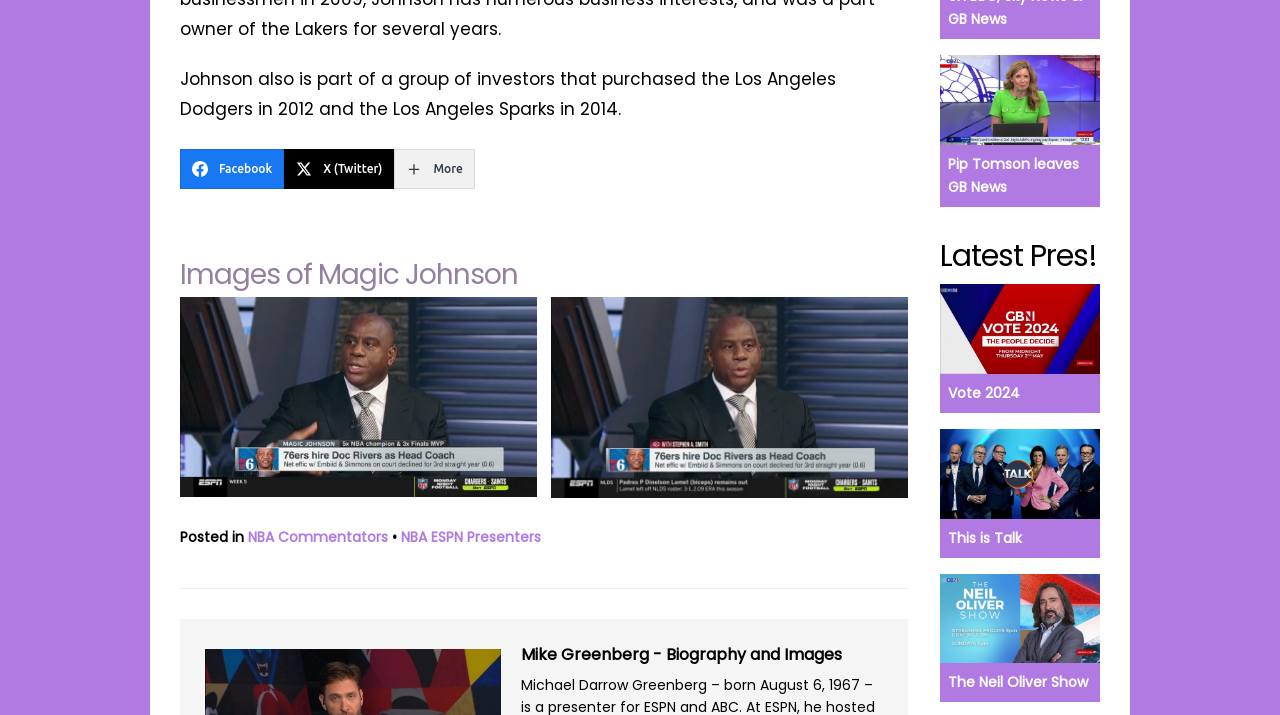Using the webpage screenshot, find the UI element described by alt="Magic Johnson". Provide the bounding box coordinates in the format (top-left x, top-left y, bottom-right x, bottom-right y), ensuring all values are floating point numbers between 0 and 1.

[0.431, 0.675, 0.709, 0.703]